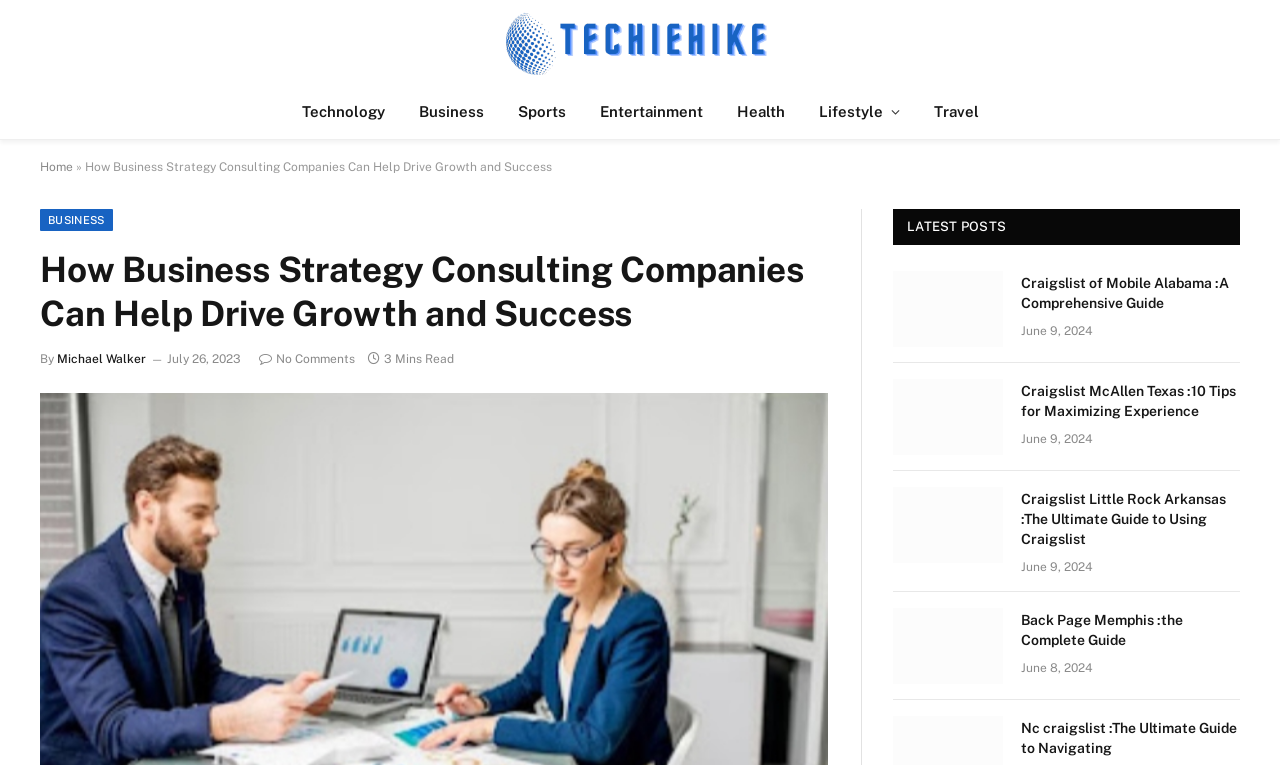How many categories are listed at the top of the webpage?
Ensure your answer is thorough and detailed.

I counted the number of links at the top of the webpage, starting from 'Technology' and ending at 'Lifestyle', and found a total of 6 categories.